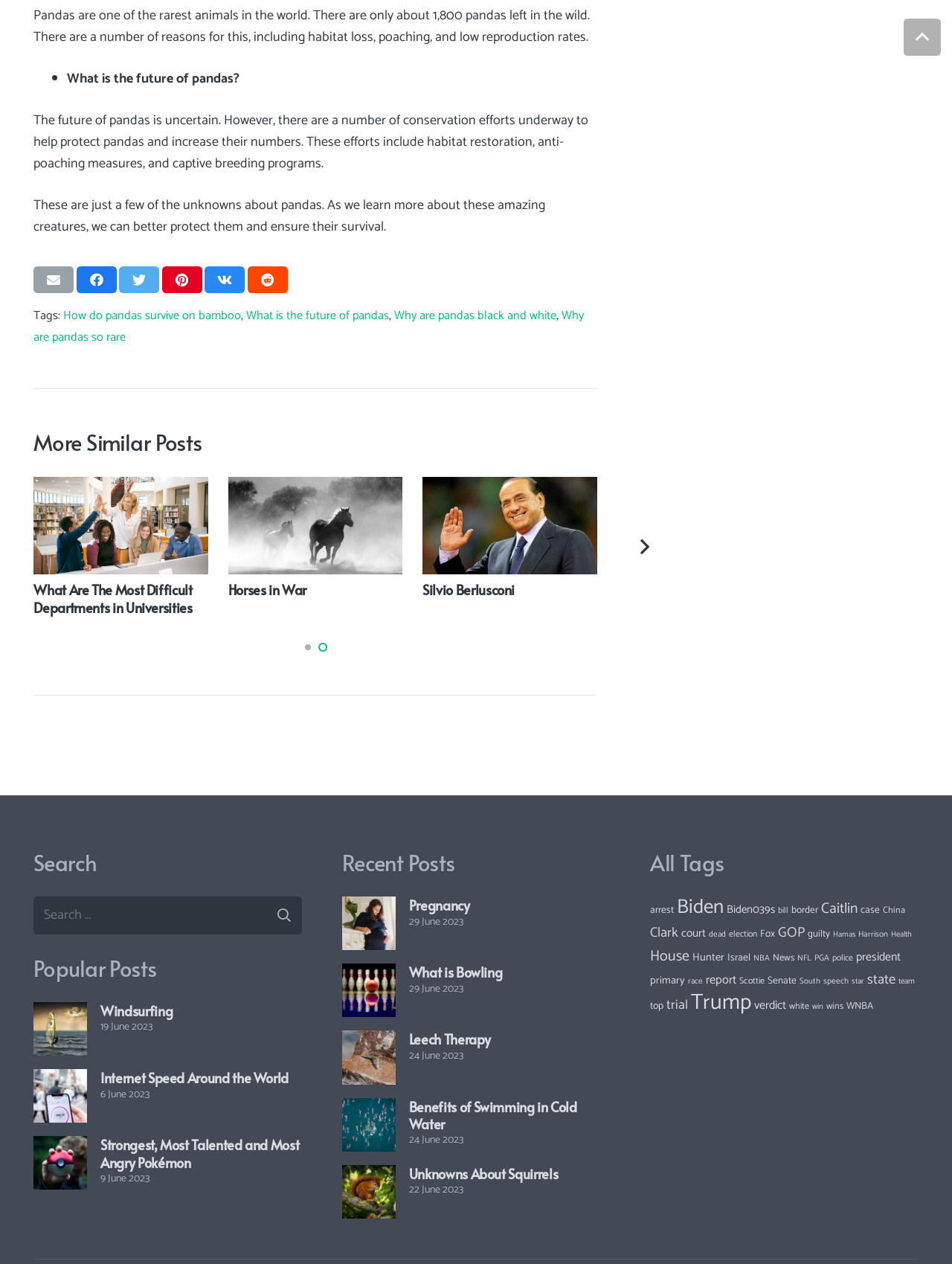Please indicate the bounding box coordinates for the clickable area to complete the following task: "Click on 'Next'". The coordinates should be specified as four float numbers between 0 and 1, i.e., [left, top, right, bottom].

[0.651, 0.414, 0.701, 0.451]